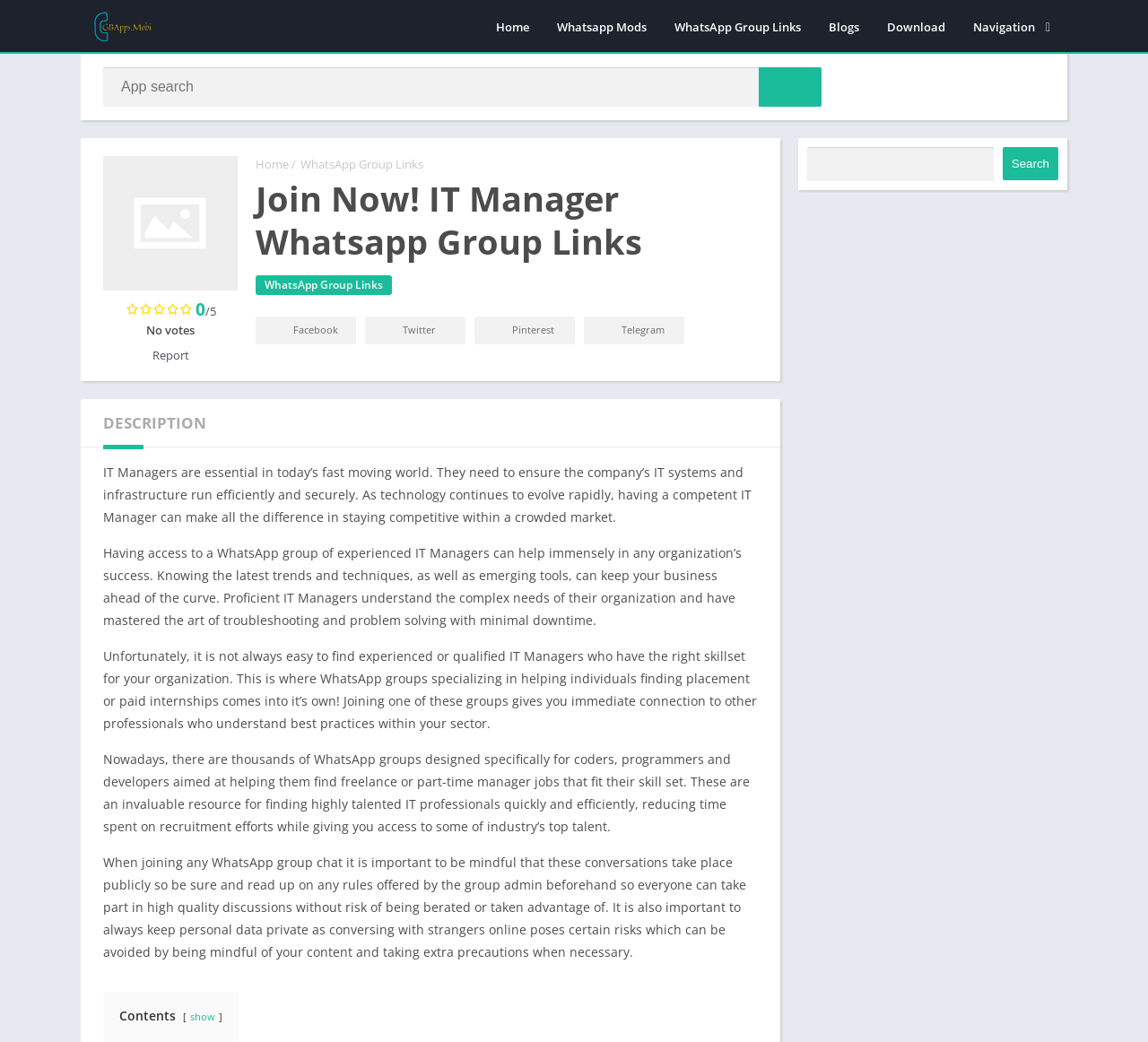By analyzing the image, answer the following question with a detailed response: What is the role of an IT Manager?

According to the webpage, an IT Manager is essential in today's fast-moving world and needs to ensure the company's IT systems and infrastructure run efficiently and securely. This implies that the IT Manager's role is to oversee the smooth operation of the company's IT systems.